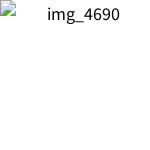Please give a one-word or short phrase response to the following question: 
What is kvass known for?

Light fizz and wheat base